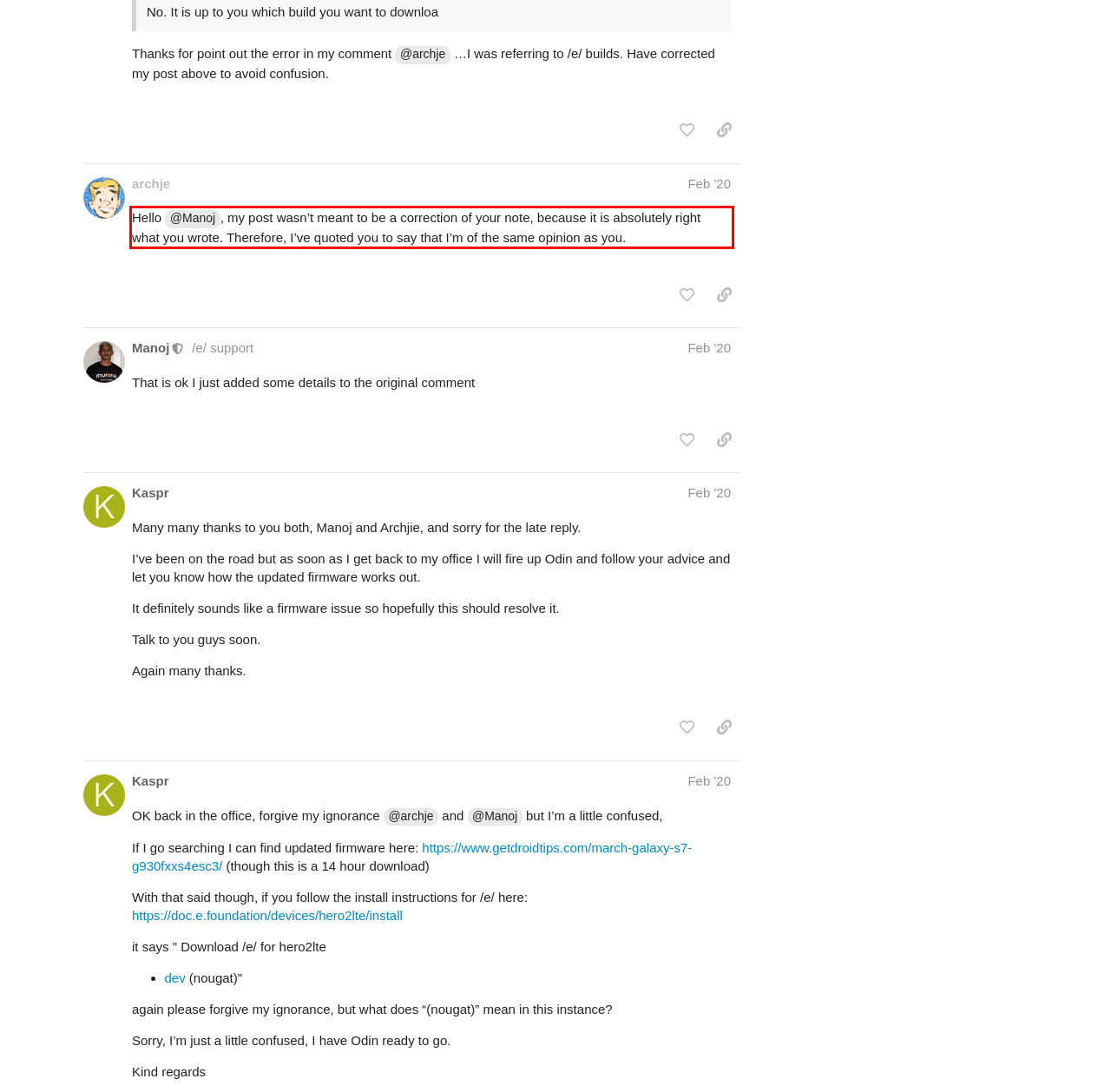By examining the provided screenshot of a webpage, recognize the text within the red bounding box and generate its text content.

Hello @Manoj, my post wasn’t meant to be a correction of your note, because it is absolutely right what you wrote. Therefore, I’ve quoted you to say that I’m of the same opinion as you.